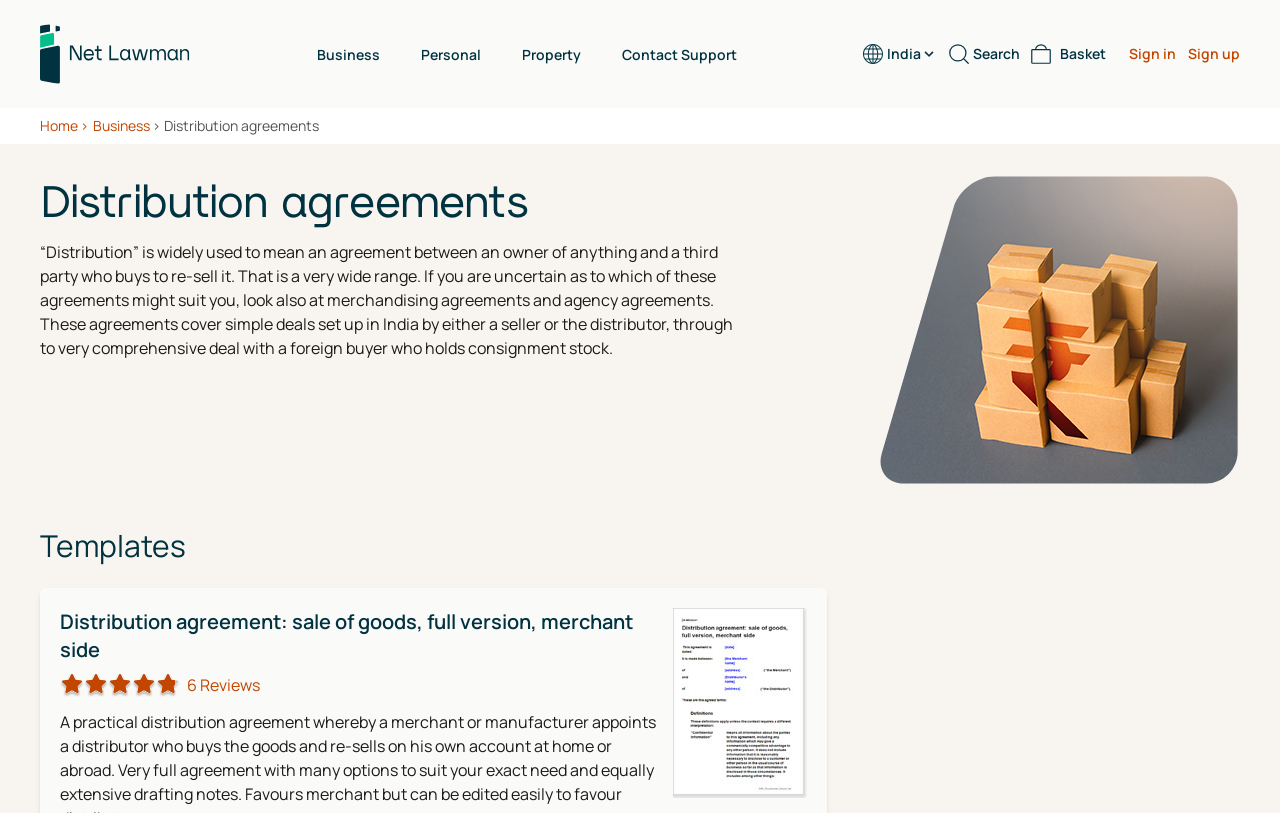Find the bounding box coordinates for the UI element that matches this description: "Personal".

[0.329, 0.055, 0.376, 0.079]